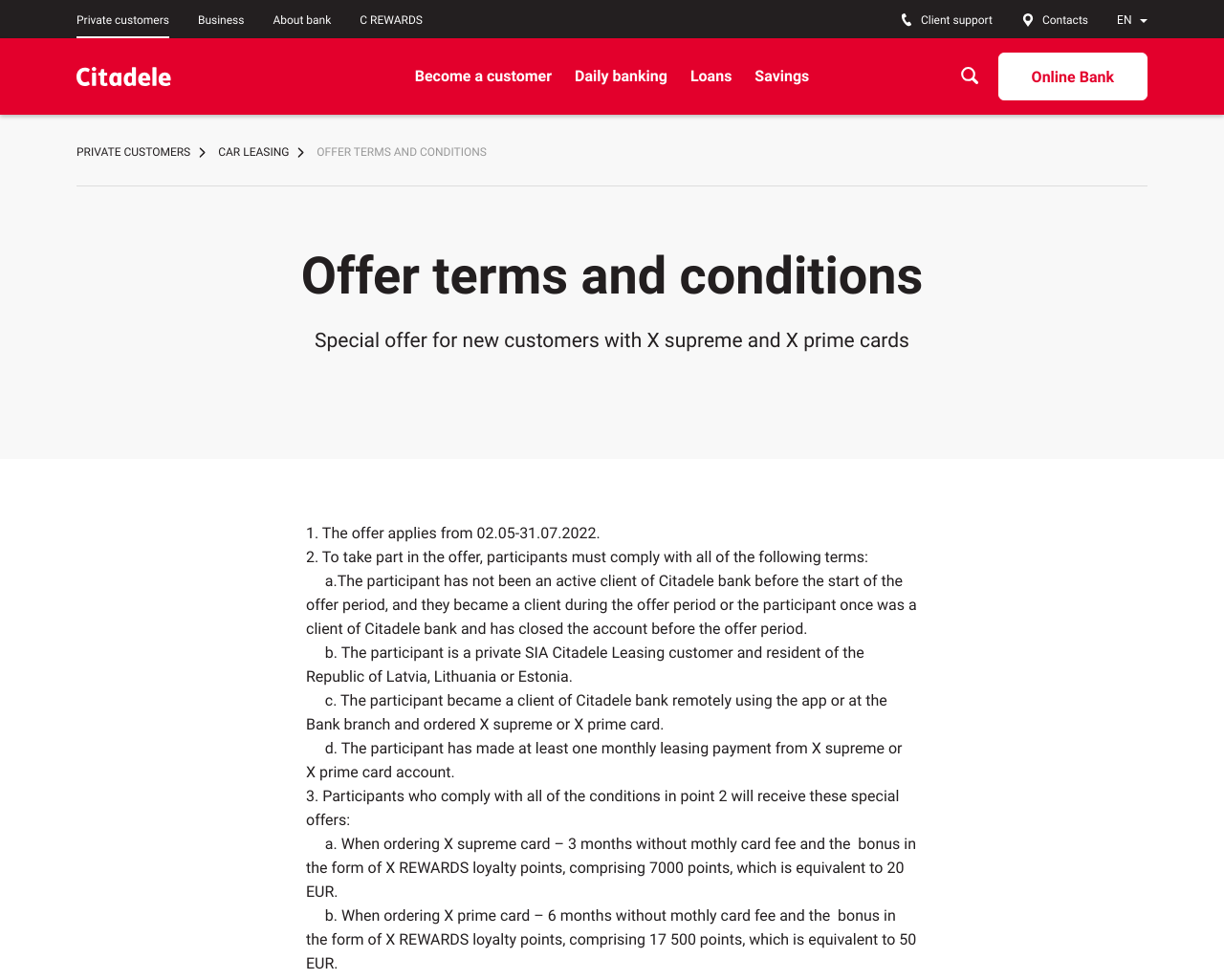Answer the question with a single word or phrase: 
How many loyalty points are equivalent to 50 EUR?

17 500 points